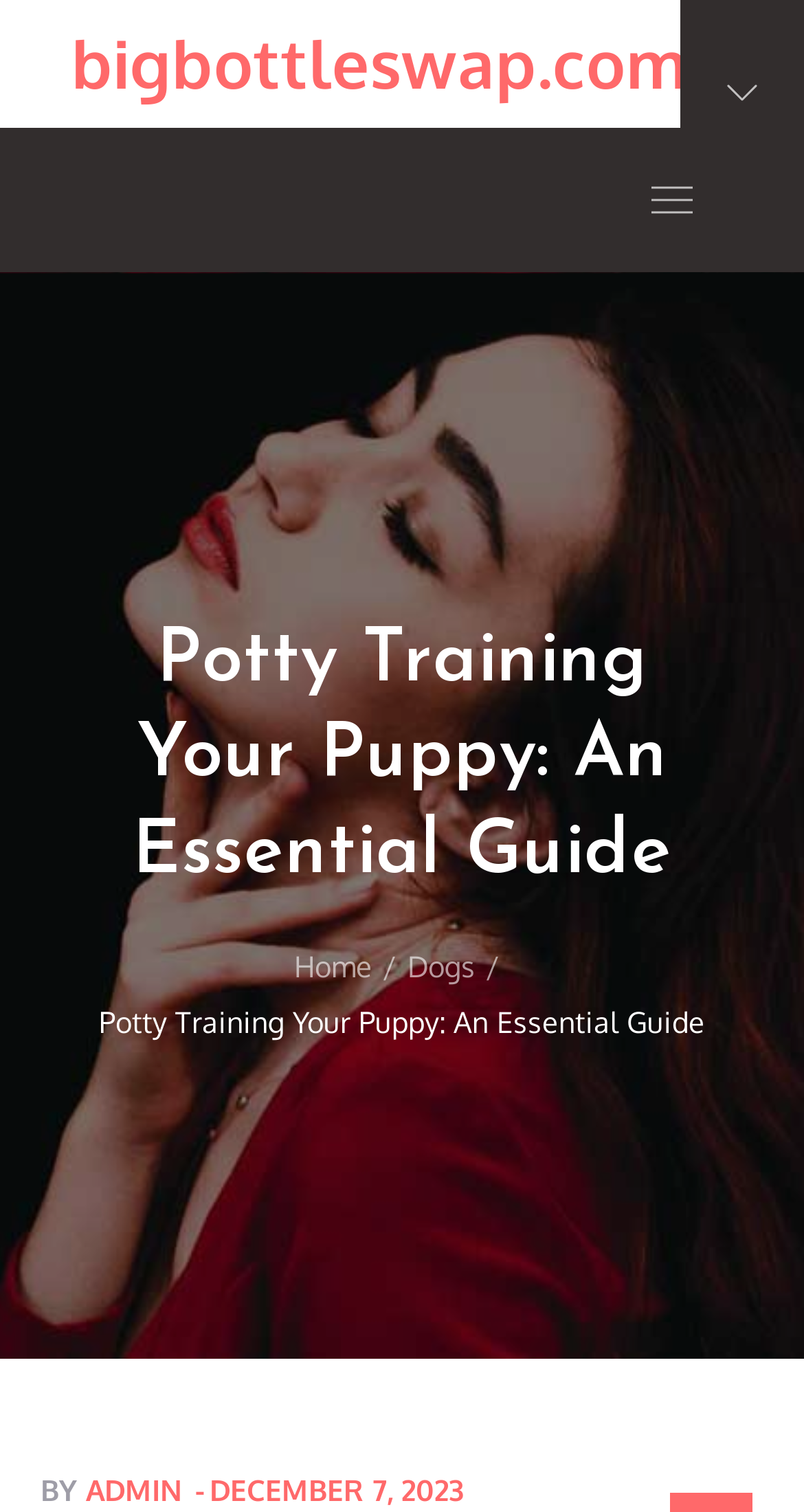What is the topic of the webpage?
Look at the screenshot and respond with a single word or phrase.

Potty Training Your Puppy